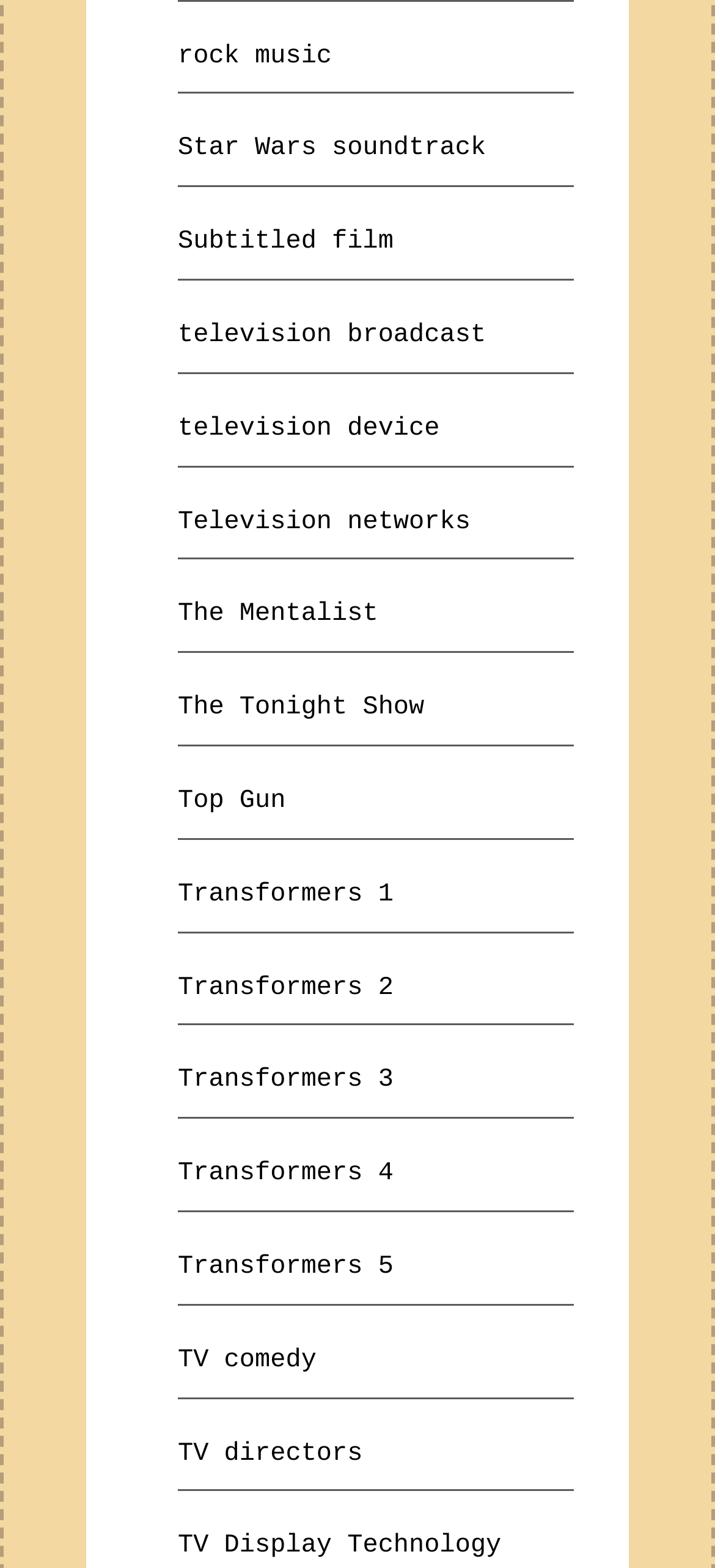Using the provided description: "TV Display Technology", find the bounding box coordinates of the corresponding UI element. The output should be four float numbers between 0 and 1, in the format [left, top, right, bottom].

[0.249, 0.977, 0.701, 0.996]